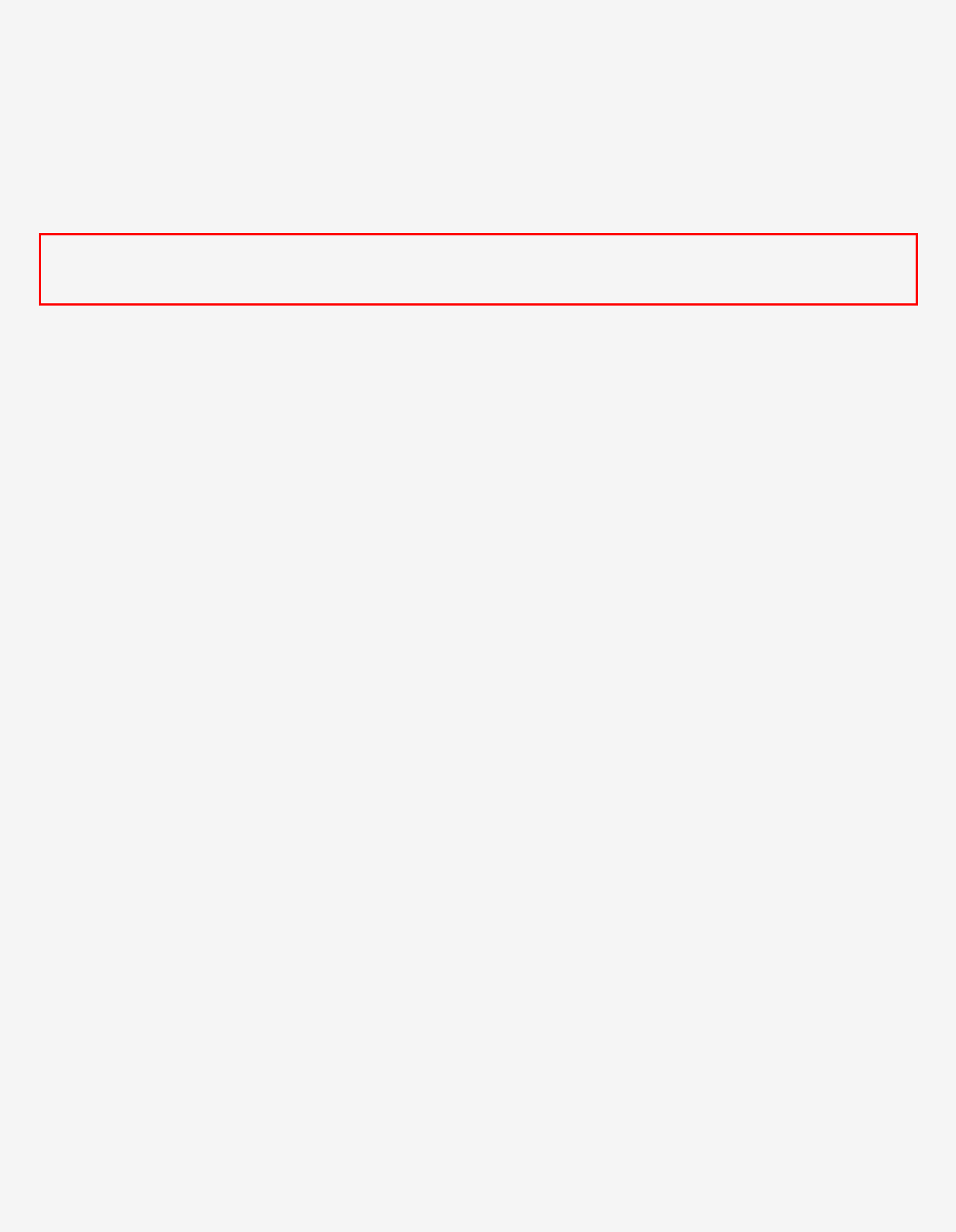Please recognize and transcribe the text located inside the red bounding box in the webpage image.

// 28.04.2023 Bachtrack: 4/5 stars Letting Górecki’s music do the work: Symphony of Sorrowful Songs at ENO "The colouring is dominated by pale grey, variegated at times by Roberto Vitalini’s flowing videography."